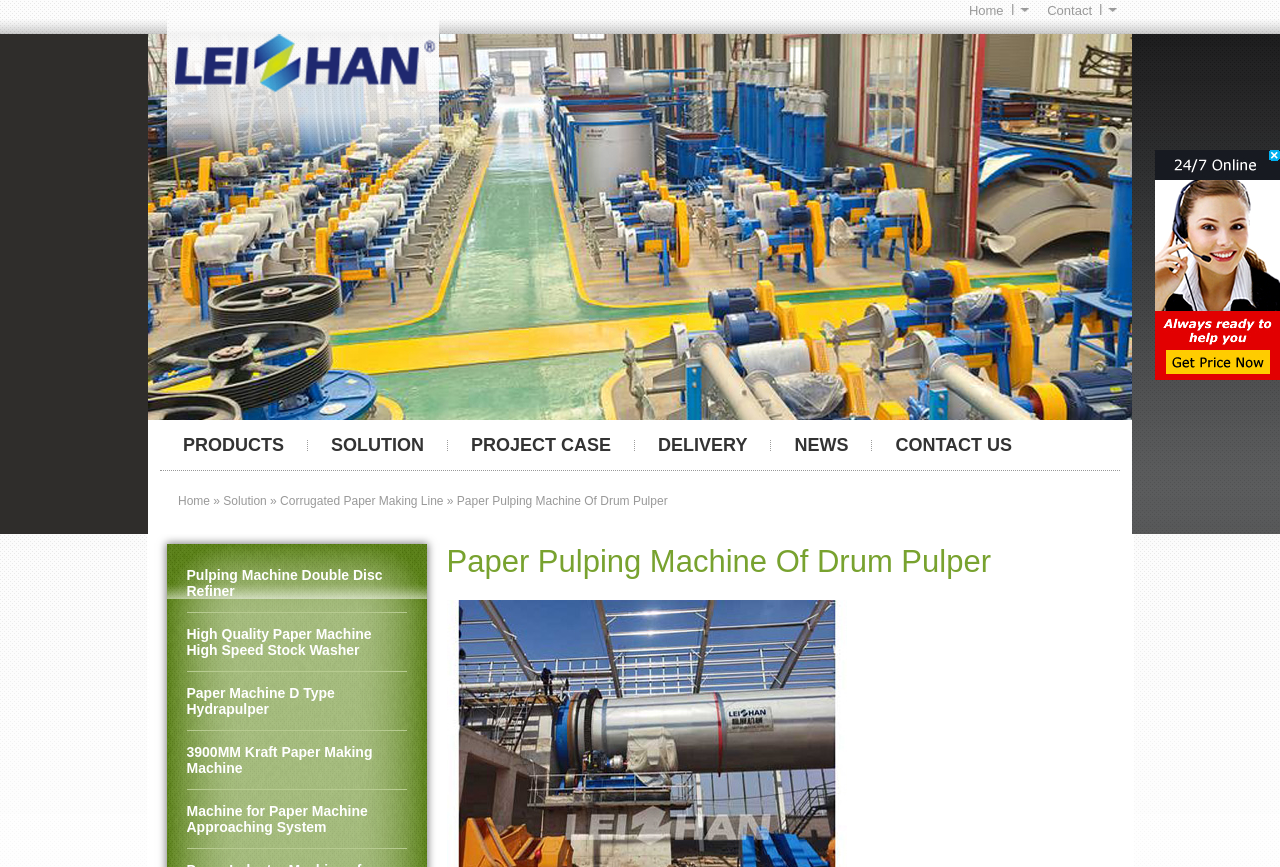How many paper machine links are there?
Answer the question with a single word or phrase by looking at the picture.

5